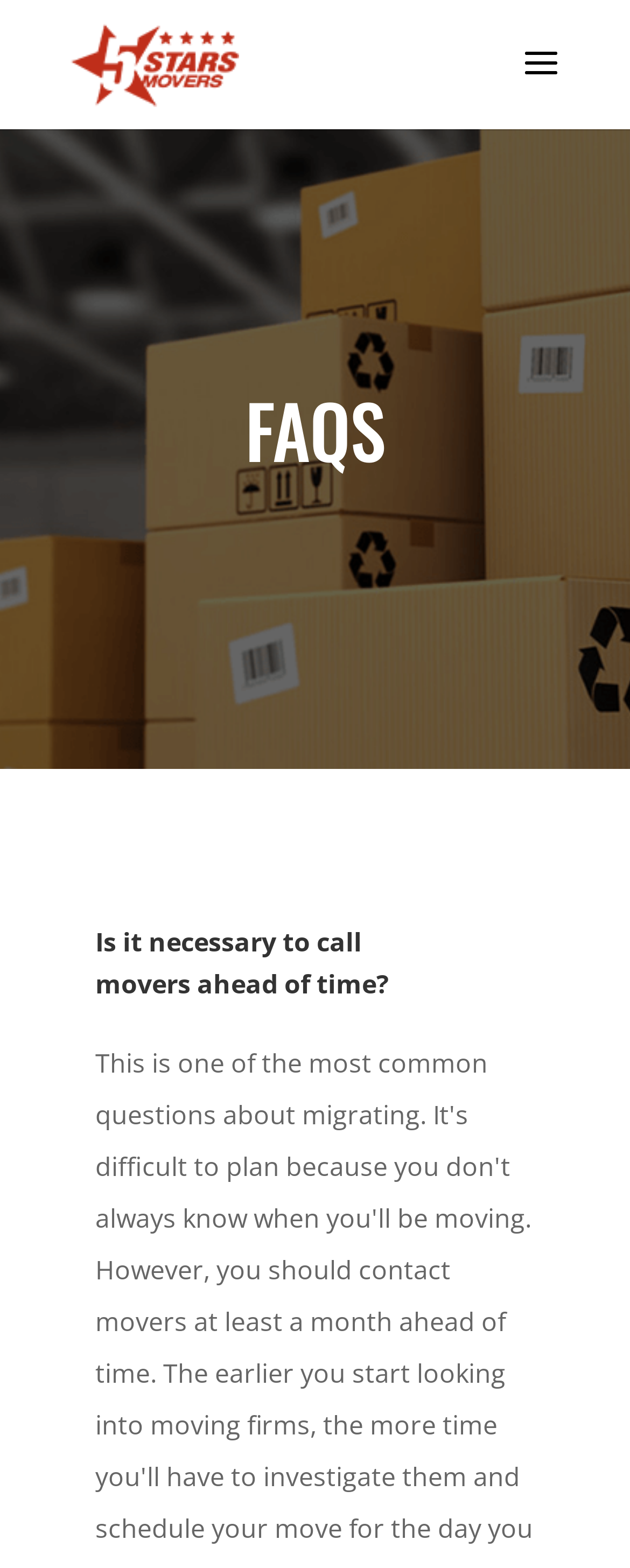Please determine the bounding box coordinates for the UI element described here. Use the format (top-left x, top-left y, bottom-right x, bottom-right y) with values bounded between 0 and 1: FAQs

[0.1, 0.25, 0.9, 0.307]